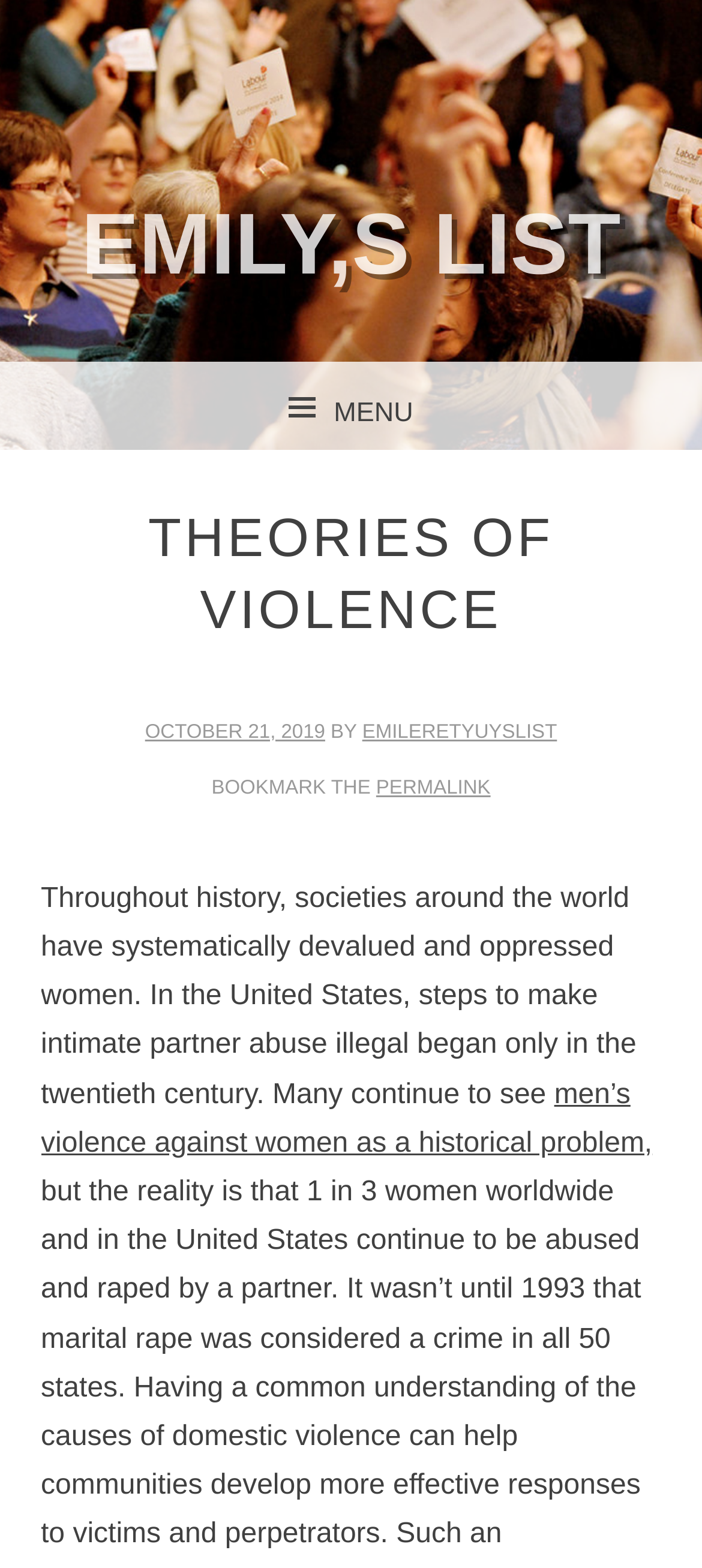Refer to the screenshot and answer the following question in detail:
Who is the author of the article?

The author of the article can be found in the link element with the text 'EMILERETYUYSLIST' which has a bounding box coordinate of [0.516, 0.46, 0.793, 0.473].